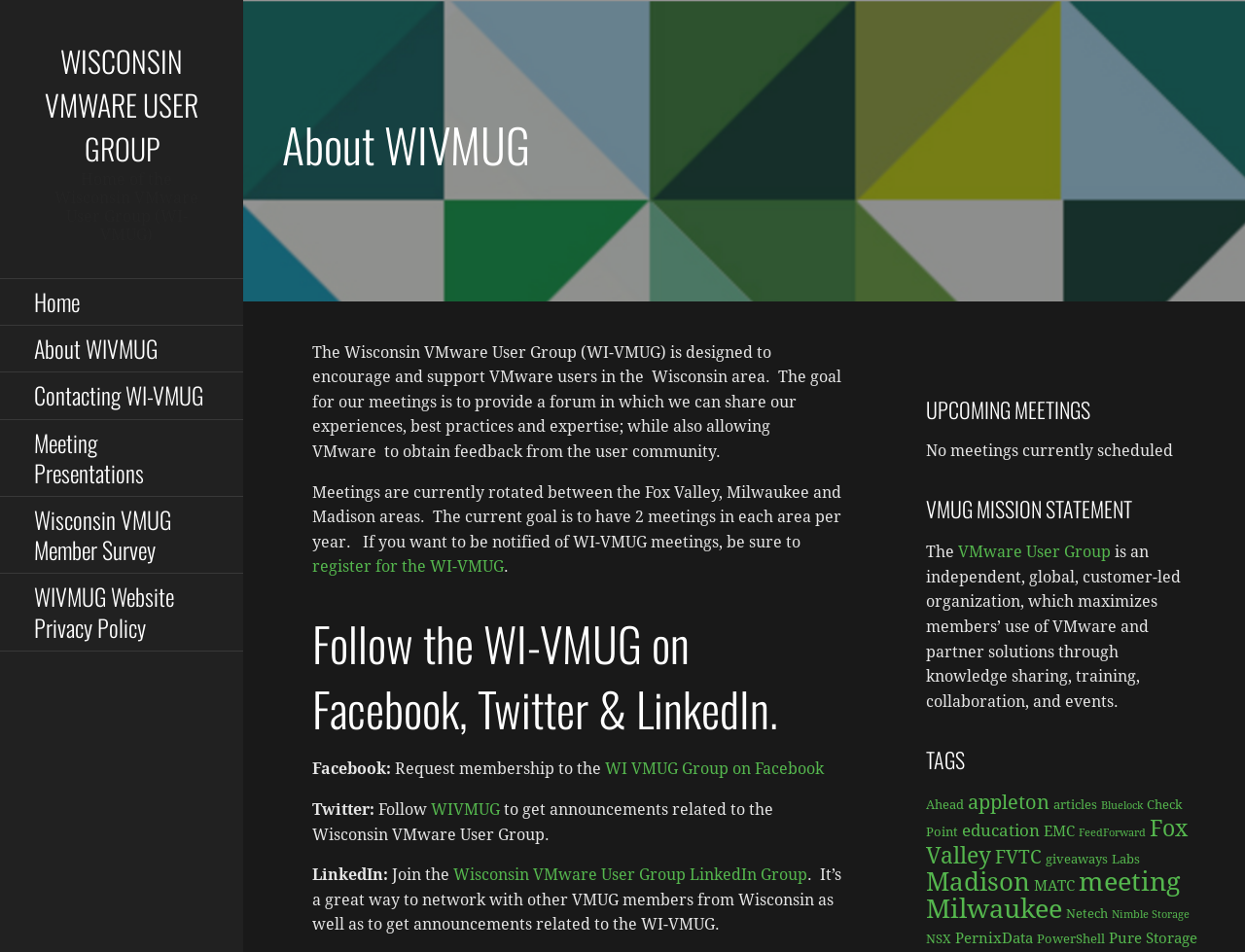Select the bounding box coordinates of the element I need to click to carry out the following instruction: "Read about the Wisconsin VMware User Group".

[0.251, 0.36, 0.676, 0.484]